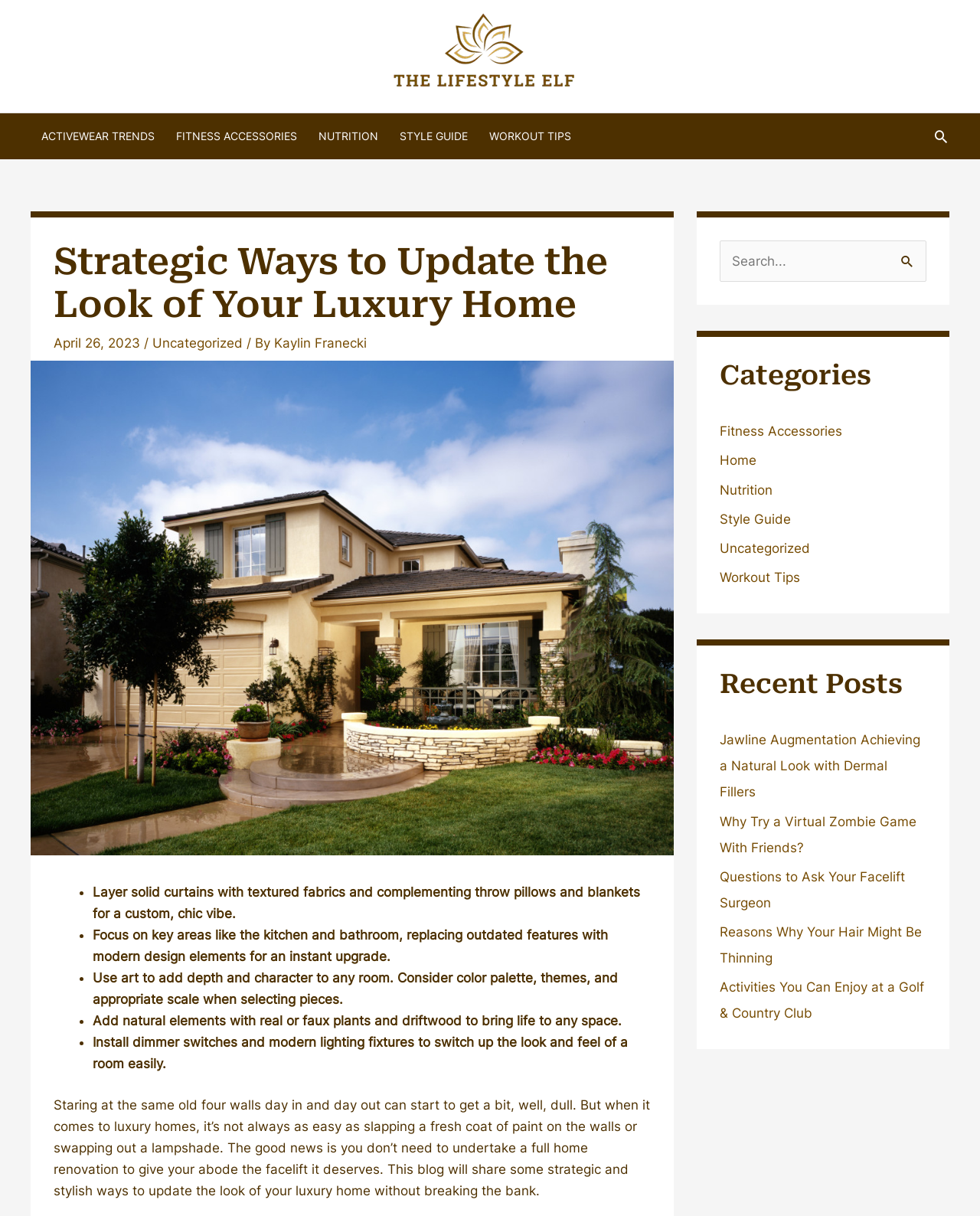What is the first tip to update the look of a luxury home?
Could you answer the question with a detailed and thorough explanation?

The first tip to update the look of a luxury home is mentioned in the article, and it is to layer solid curtains with textured fabrics and complementing throw pillows and blankets for a custom, chic vibe.